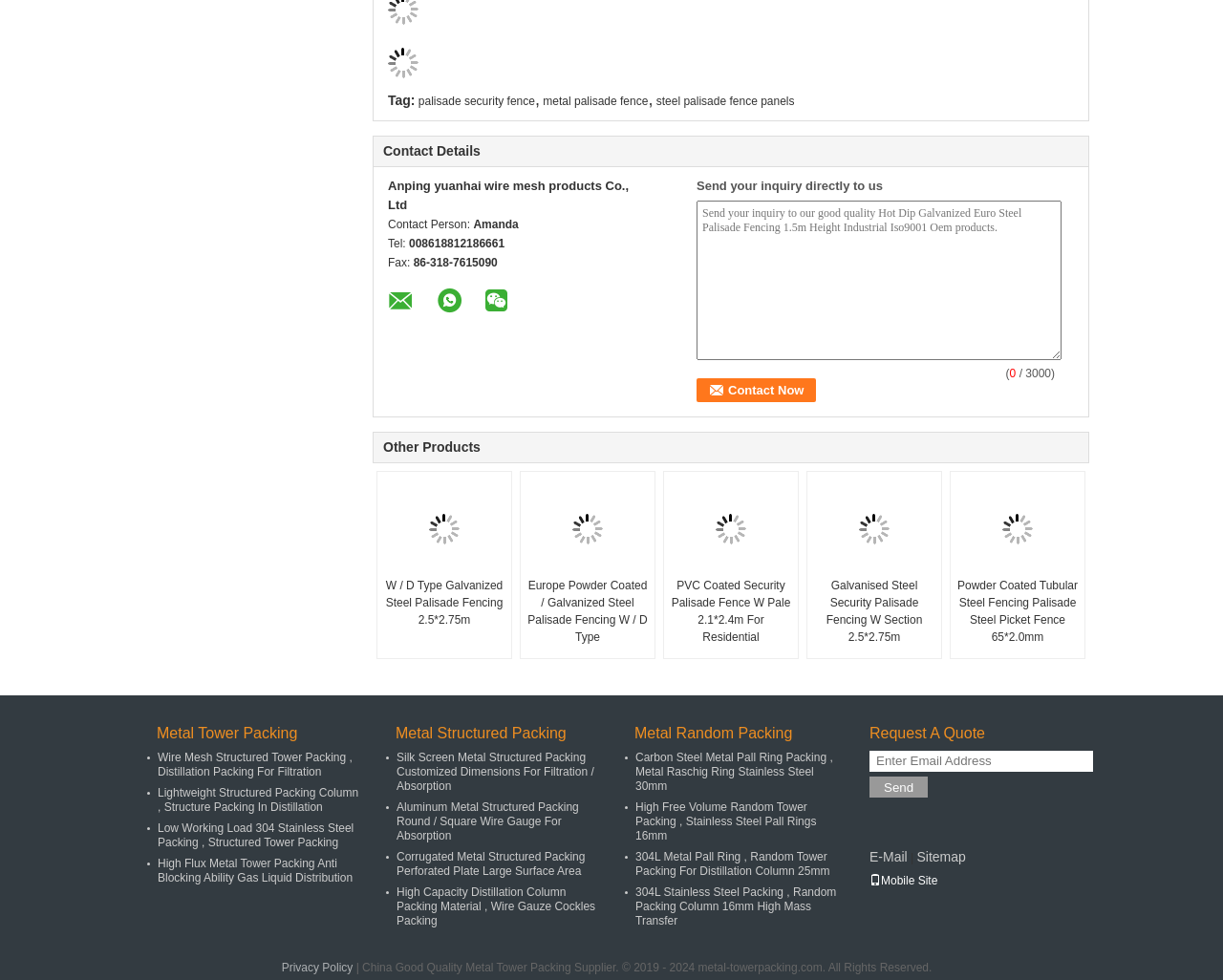Using the description "steel palisade fence panels", predict the bounding box of the relevant HTML element.

[0.537, 0.096, 0.65, 0.11]